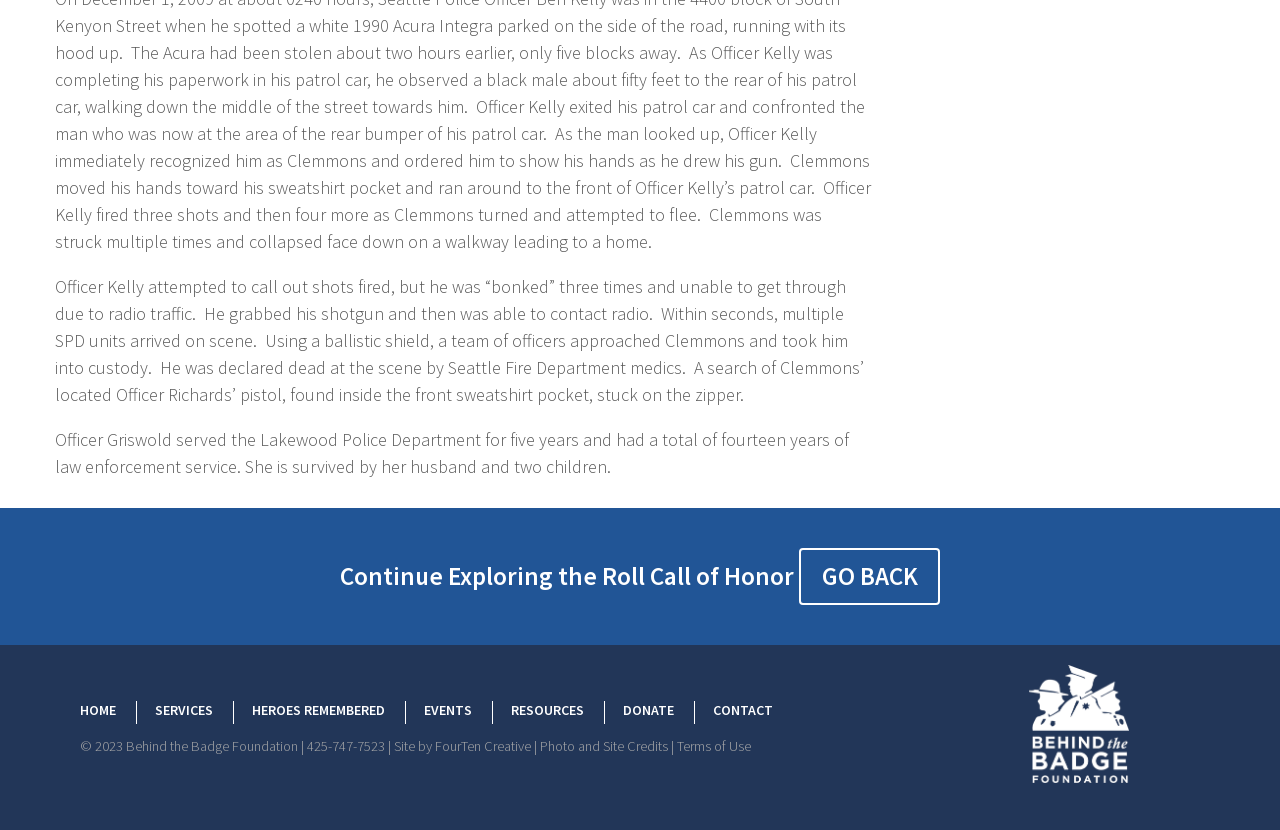Please identify the bounding box coordinates of the clickable area that will fulfill the following instruction: "View site credits". The coordinates should be in the format of four float numbers between 0 and 1, i.e., [left, top, right, bottom].

[0.422, 0.888, 0.522, 0.91]